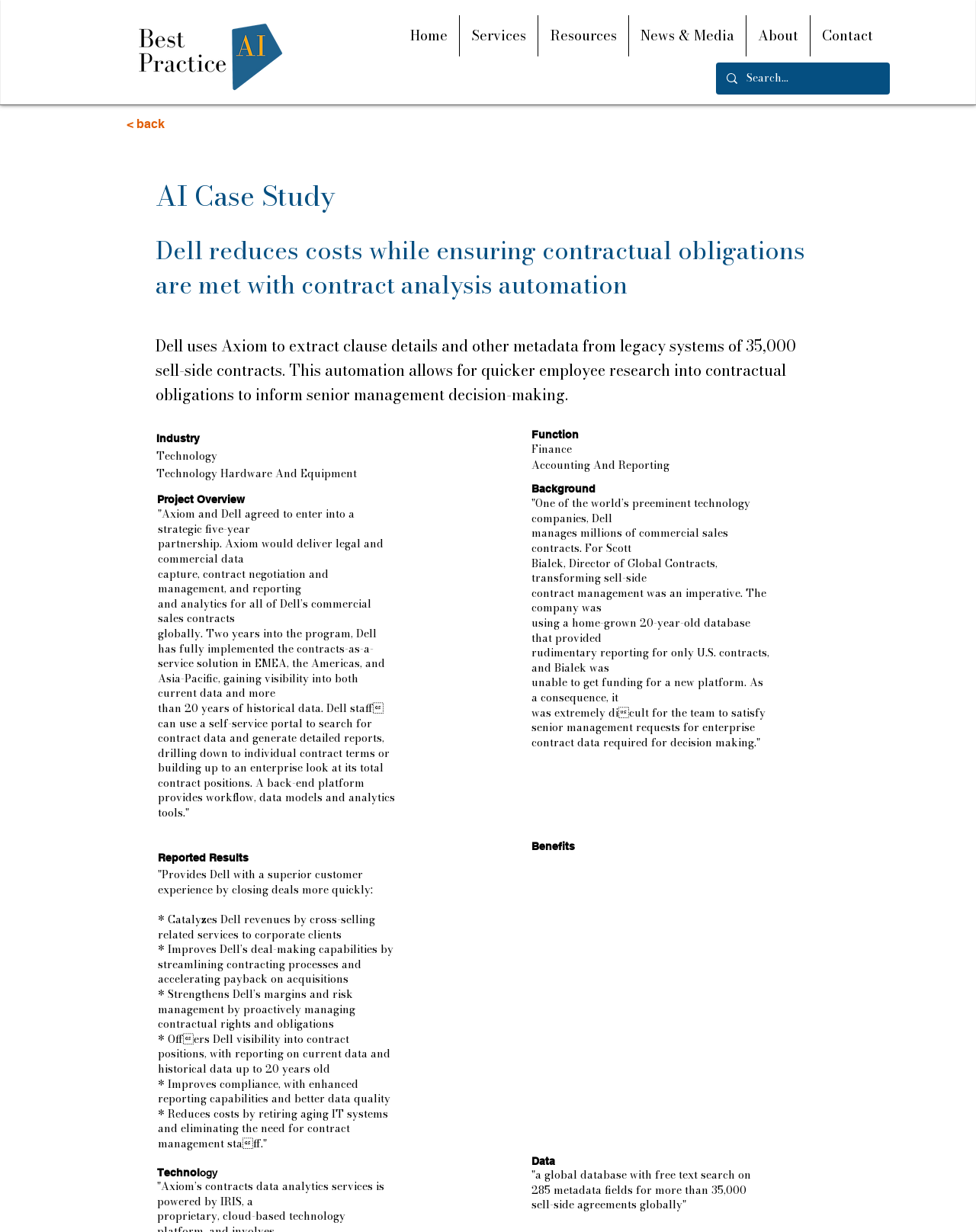Can you determine the bounding box coordinates of the area that needs to be clicked to fulfill the following instruction: "Go back"?

[0.119, 0.088, 0.179, 0.113]